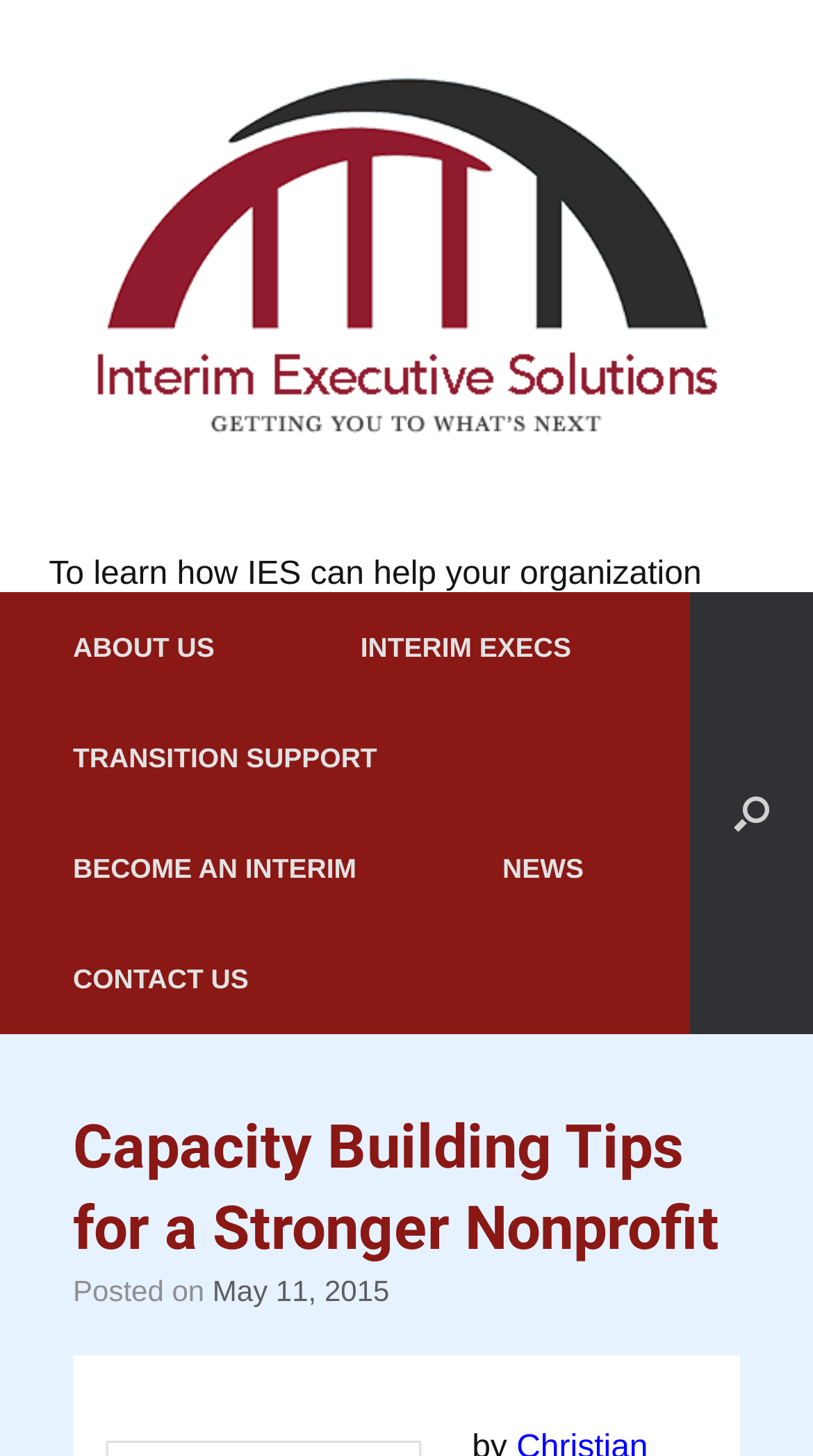Answer the following query concisely with a single word or phrase:
How many elements are in the logo?

2